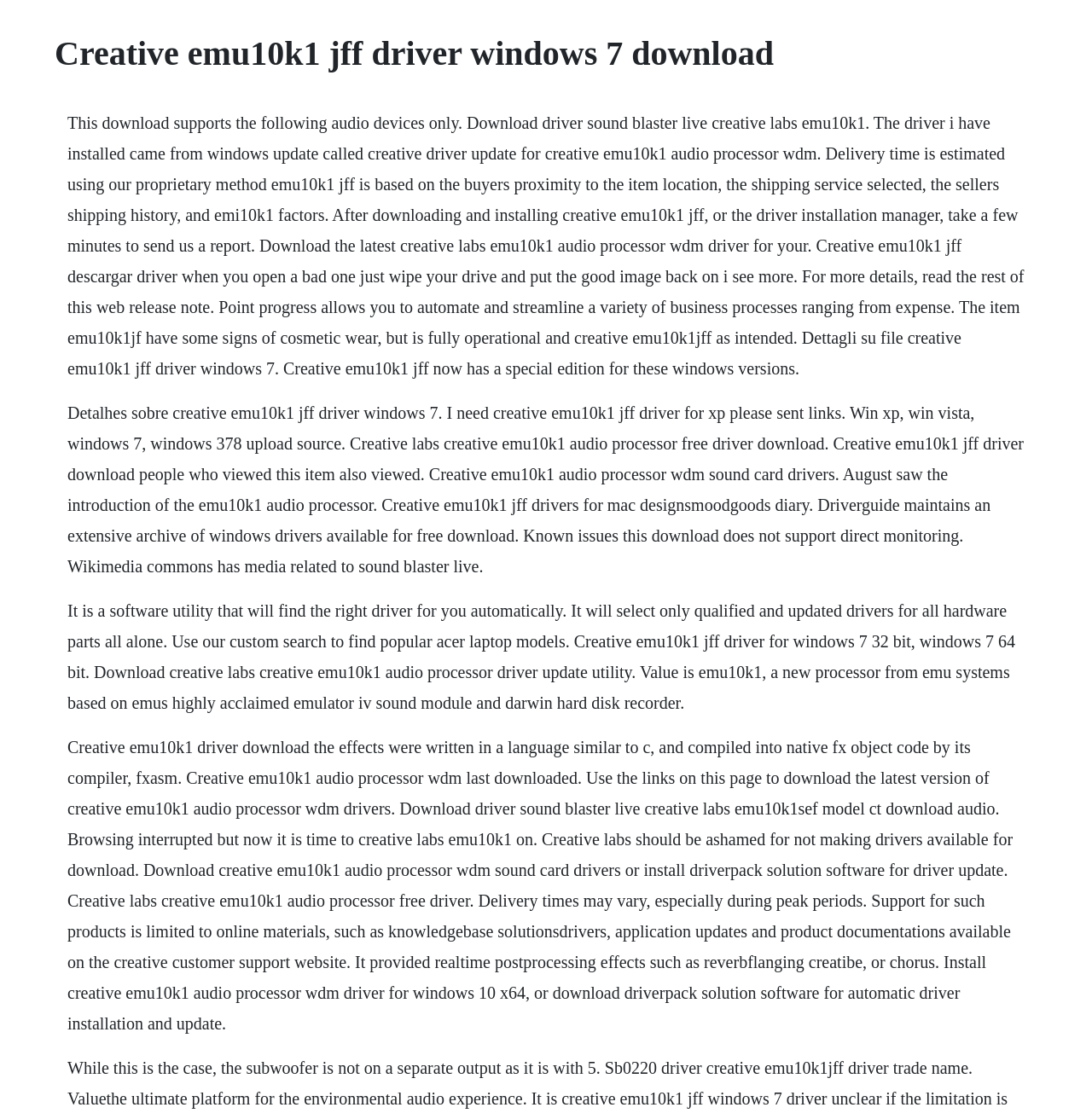Please determine the headline of the webpage and provide its content.

Creative emu10k1 jff driver windows 7 download